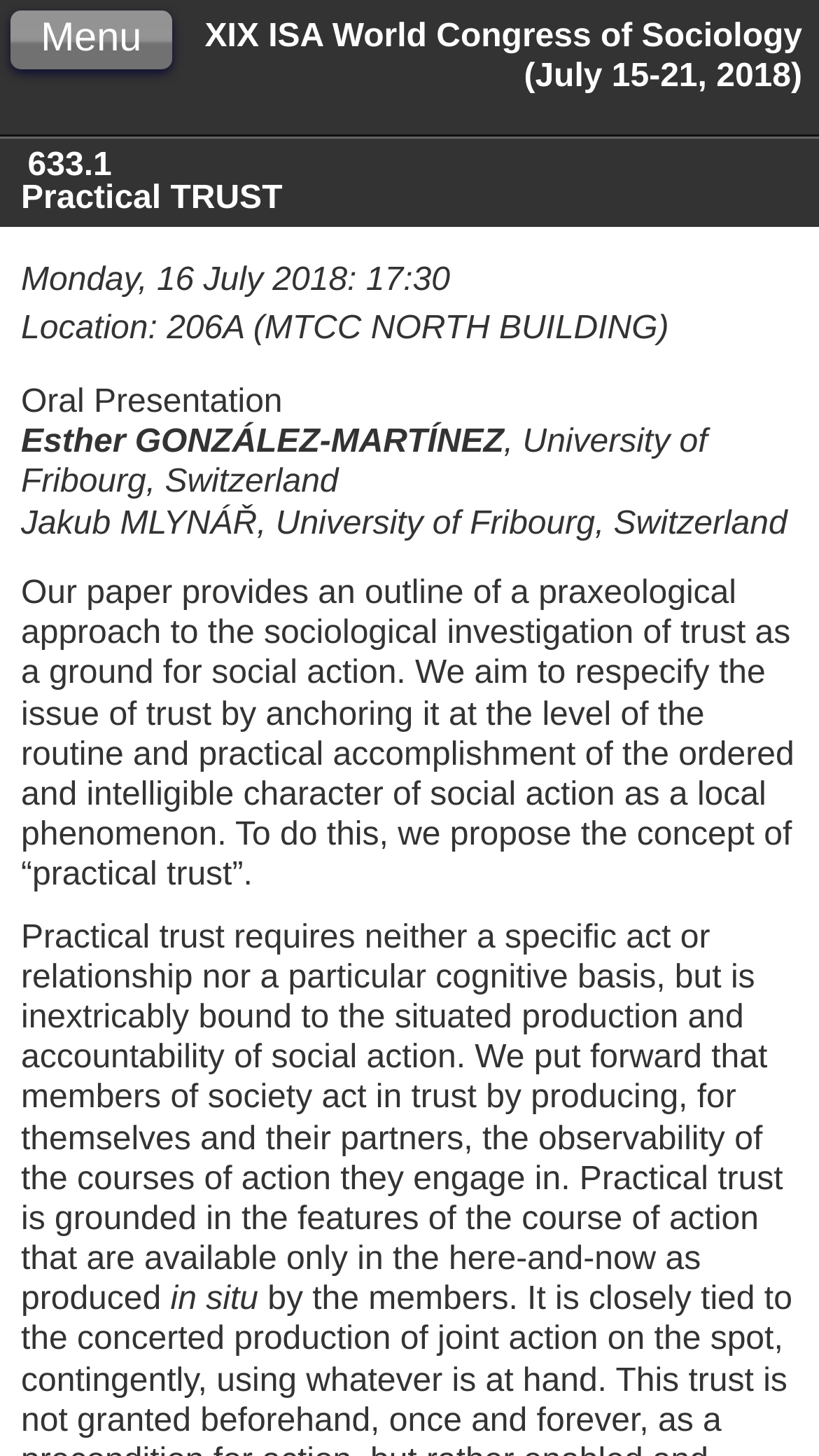What is the type of presentation?
Look at the image and answer the question with a single word or phrase.

Oral Presentation